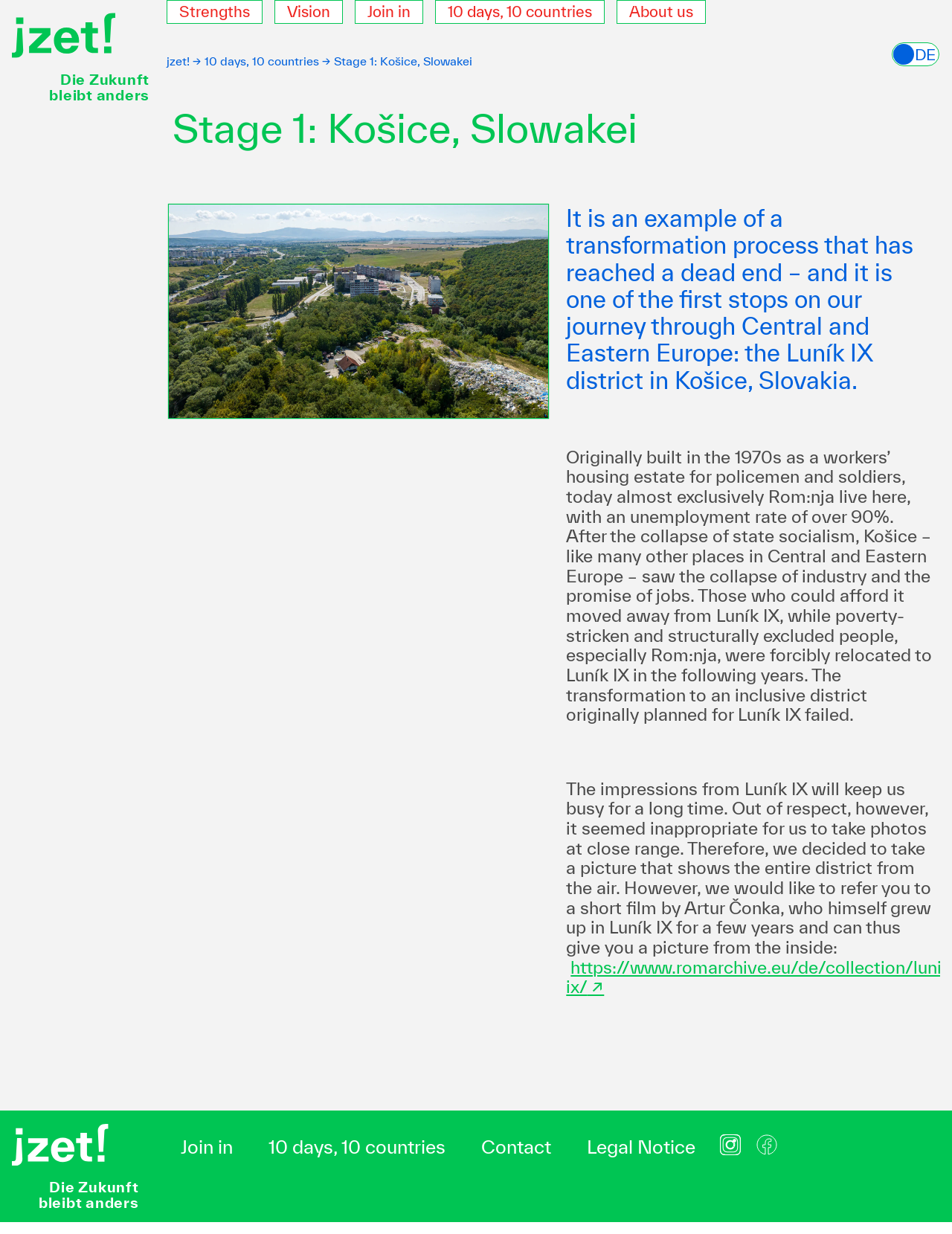Identify the bounding box coordinates for the element you need to click to achieve the following task: "Click on the '10 days, 10 countries' link". The coordinates must be four float values ranging from 0 to 1, formatted as [left, top, right, bottom].

[0.457, 0.01, 0.635, 0.029]